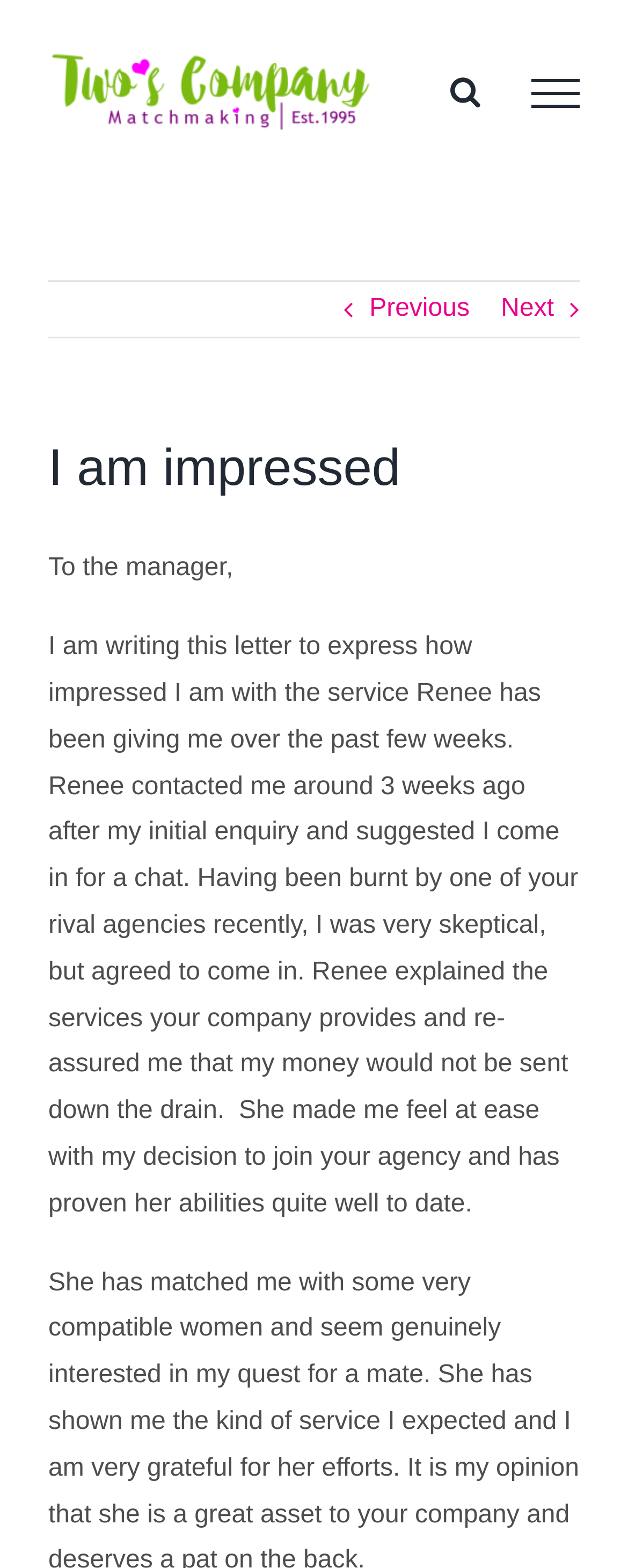Determine the primary headline of the webpage.

I am impressed